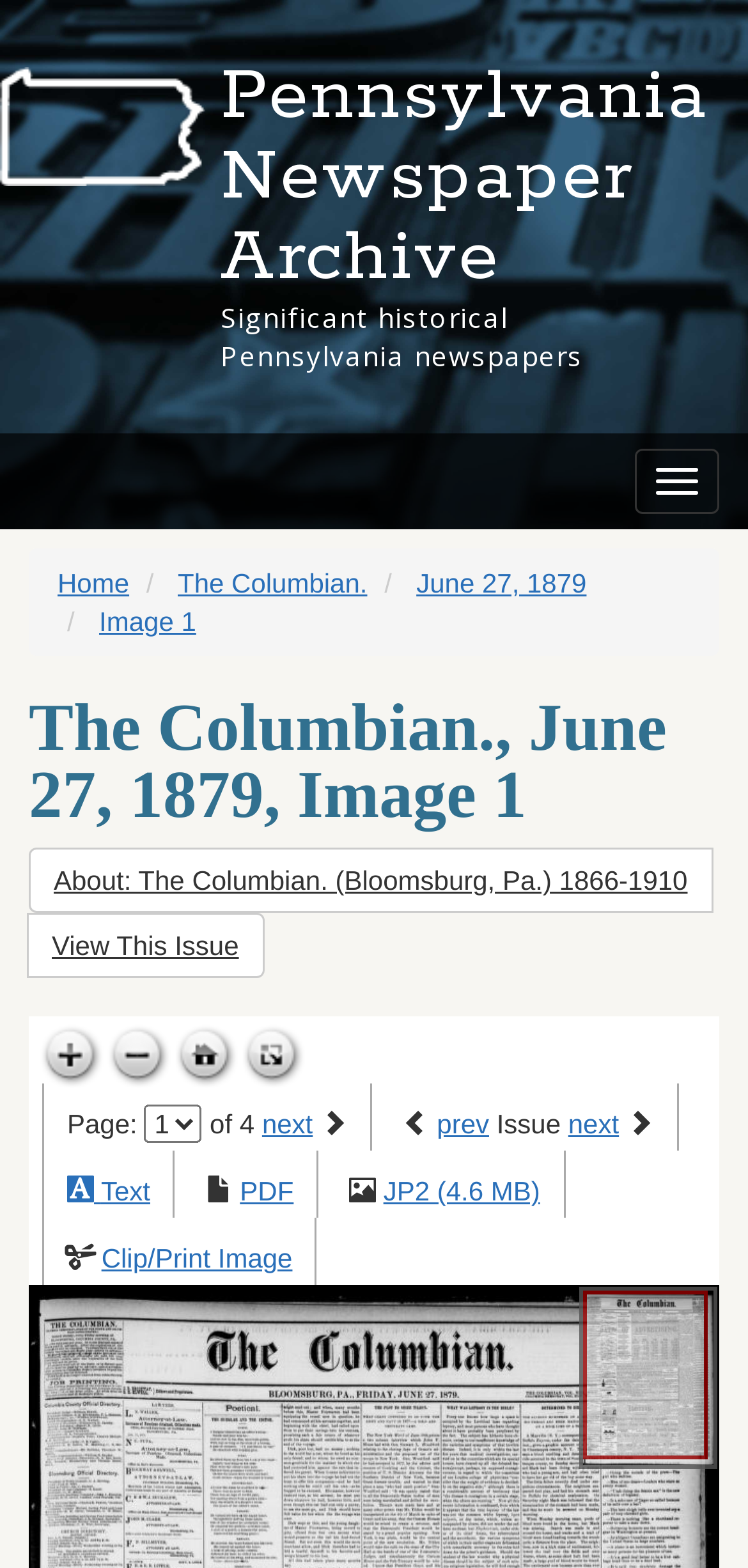Present a detailed account of what is displayed on the webpage.

This webpage is an interactive archive of historically significant periodicals from Pennsylvania. At the top, there is a heading that reads "Pennsylvania Newspaper Archive" and a brief description "Significant historical Pennsylvania newspapers". Below this, there is a navigation menu with links to "Home", "The Columbian.", and specific dates and image numbers.

The main content area is divided into two sections. On the left, there is a title section with a heading that reads "The Columbian., June 27, 1879, Image 1" and a group of buttons labeled "About: The Columbian. (Bloomsburg, Pa.) 1866-1910" and "View This Issue". 

On the right, there are several interactive elements, including zoom in and out buttons, a "Go home" button, and a "Toggle full page" button. Each of these buttons has a corresponding image. Below these buttons, there is a pagination section with a label "Page:" and a combobox to select a page number. There are also links to navigate to the next and previous pages.

Further down, there are links to view the issue in different formats, including text, PDF, and JP2. There is also a link to "Clip/Print Image". At the bottom right, there is a large canvas element that likely displays the newspaper image.

Overall, this webpage appears to be a digital archive of historical newspapers, allowing users to browse and interact with the content in various ways.